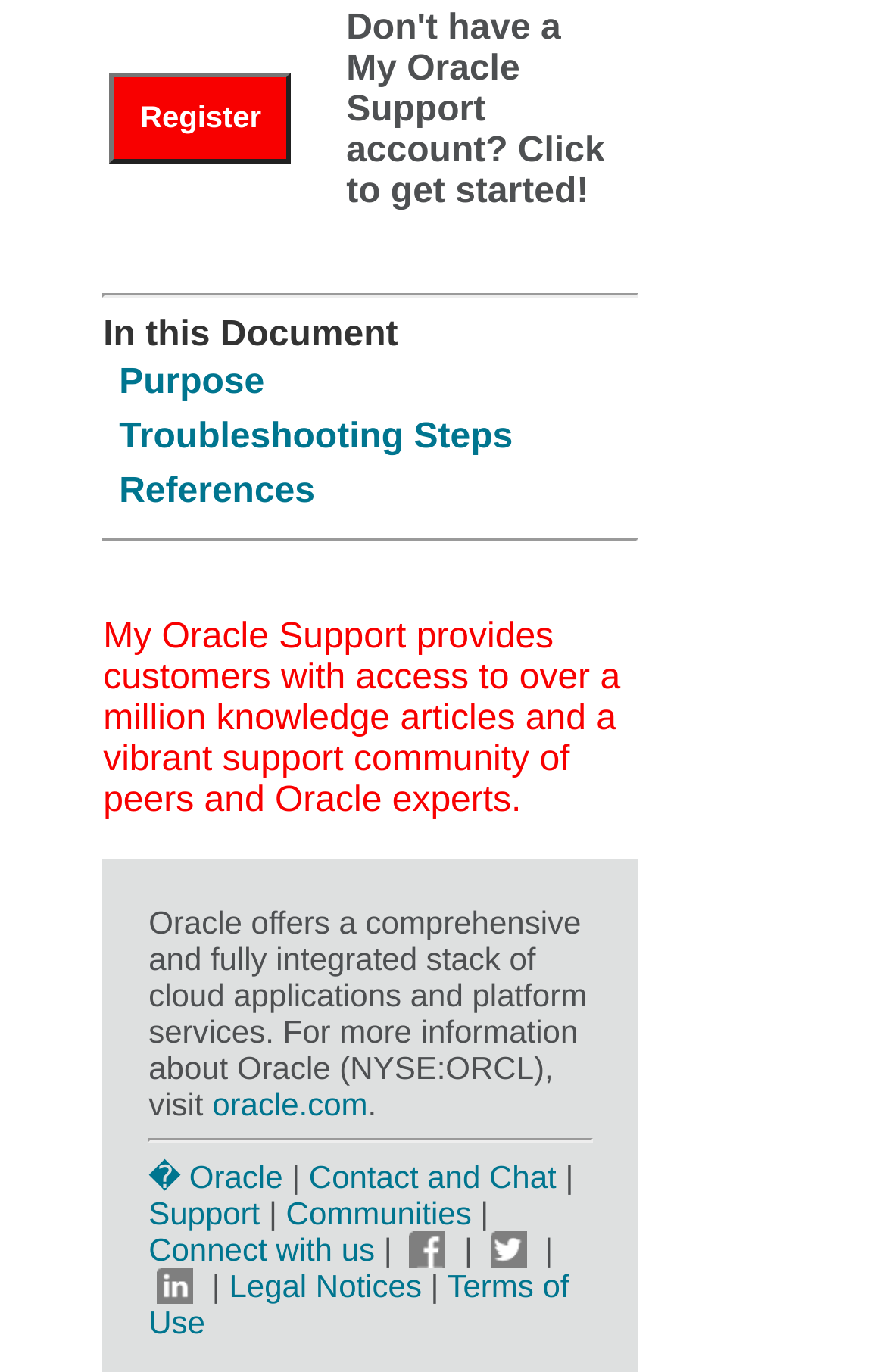What is the name of the company mentioned on the webpage?
Please ensure your answer is as detailed and informative as possible.

The webpage mentions the company Oracle, which is evident from the text 'Oracle offers a comprehensive and fully integrated stack of cloud applications and platform services.' and the link 'oracle.com'.